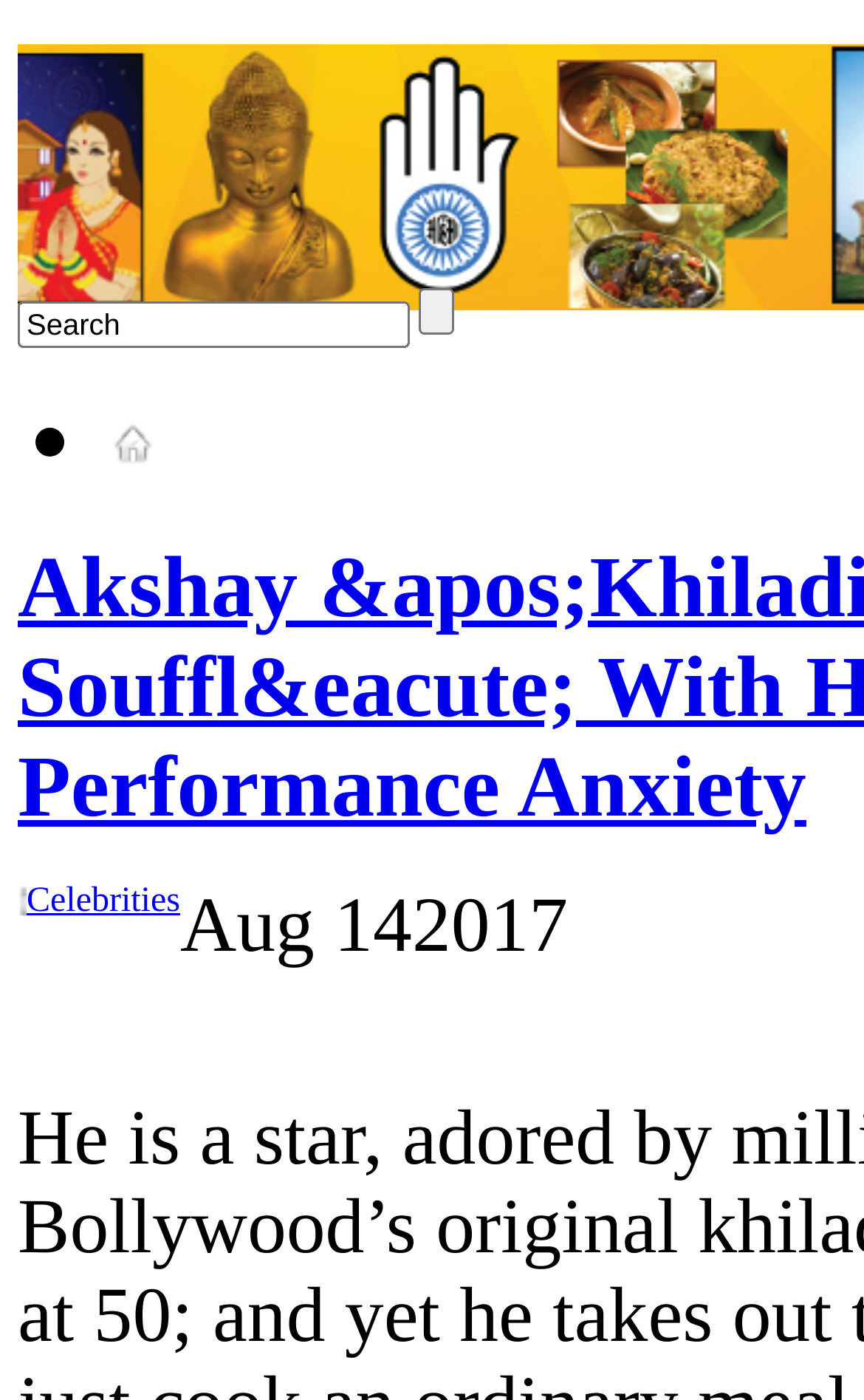Write an extensive caption that covers every aspect of the webpage.

The webpage appears to be an article or blog post about Akshay Kumar, an Indian actor, making a soufflé with his son. The title of the article is prominently displayed at the top of the page. 

Below the title, there is a search bar with a textbox and a button next to it. The search bar is positioned near the top-left corner of the page. 

To the right of the search bar, there is a list marker, likely indicating a menu or navigation section. Below the list marker, there is a link to the "Home" page, accompanied by a small "Home" icon. The "Home" link is positioned near the top-center of the page.

Further down, there is a section that appears to be a news article or blog post. The section is divided into two parts: a main content area and a sidebar. The main content area takes up most of the page's width, while the sidebar is narrower and positioned to the right.

In the sidebar, there are several lines of text, including the date "Aug 14, 2017", which suggests that the article was published on that date. There are also links to other sections or categories, such as "Celebrities".